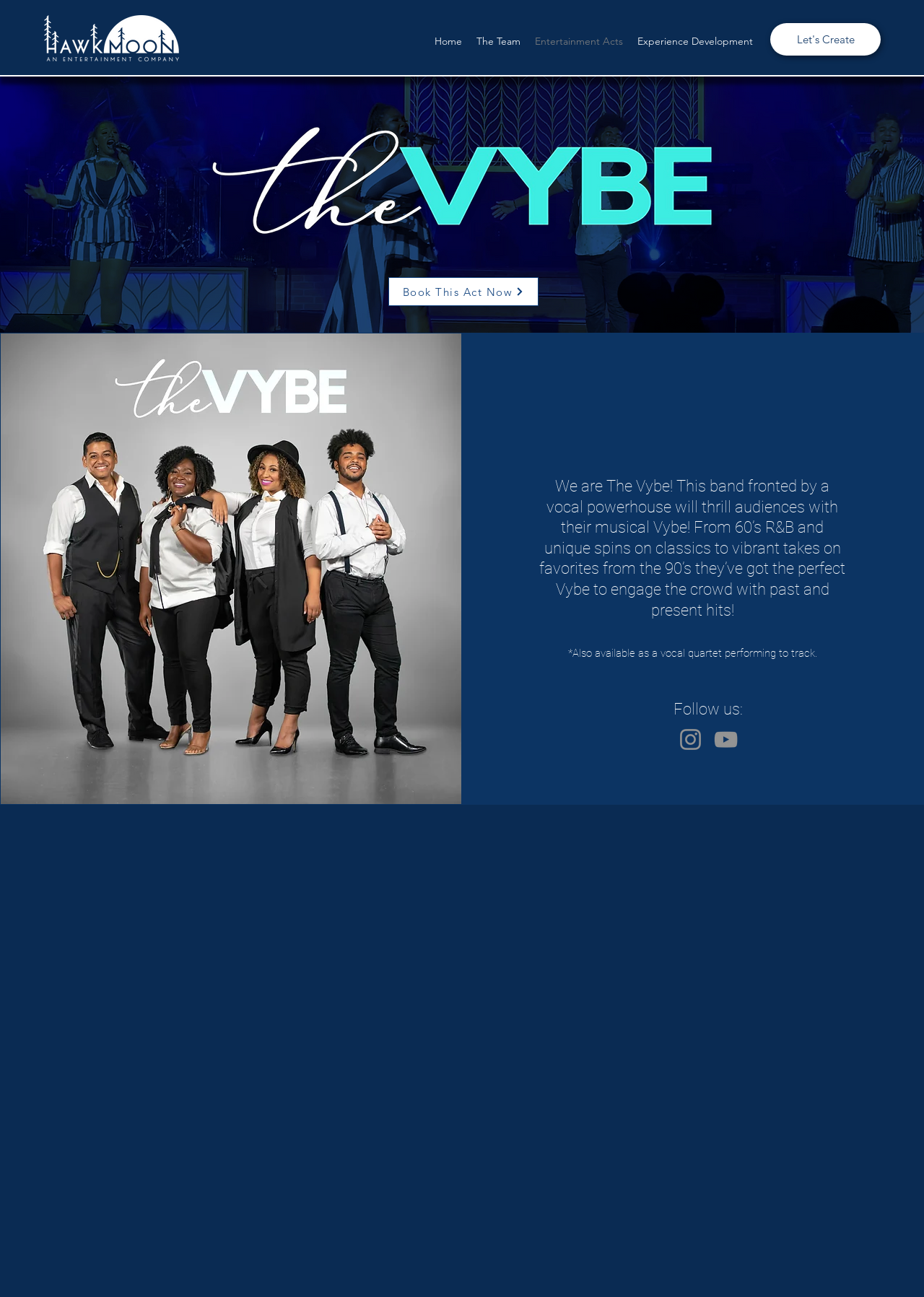What social media platforms is the band on?
Refer to the image and answer the question using a single word or phrase.

Instagram and YouTube